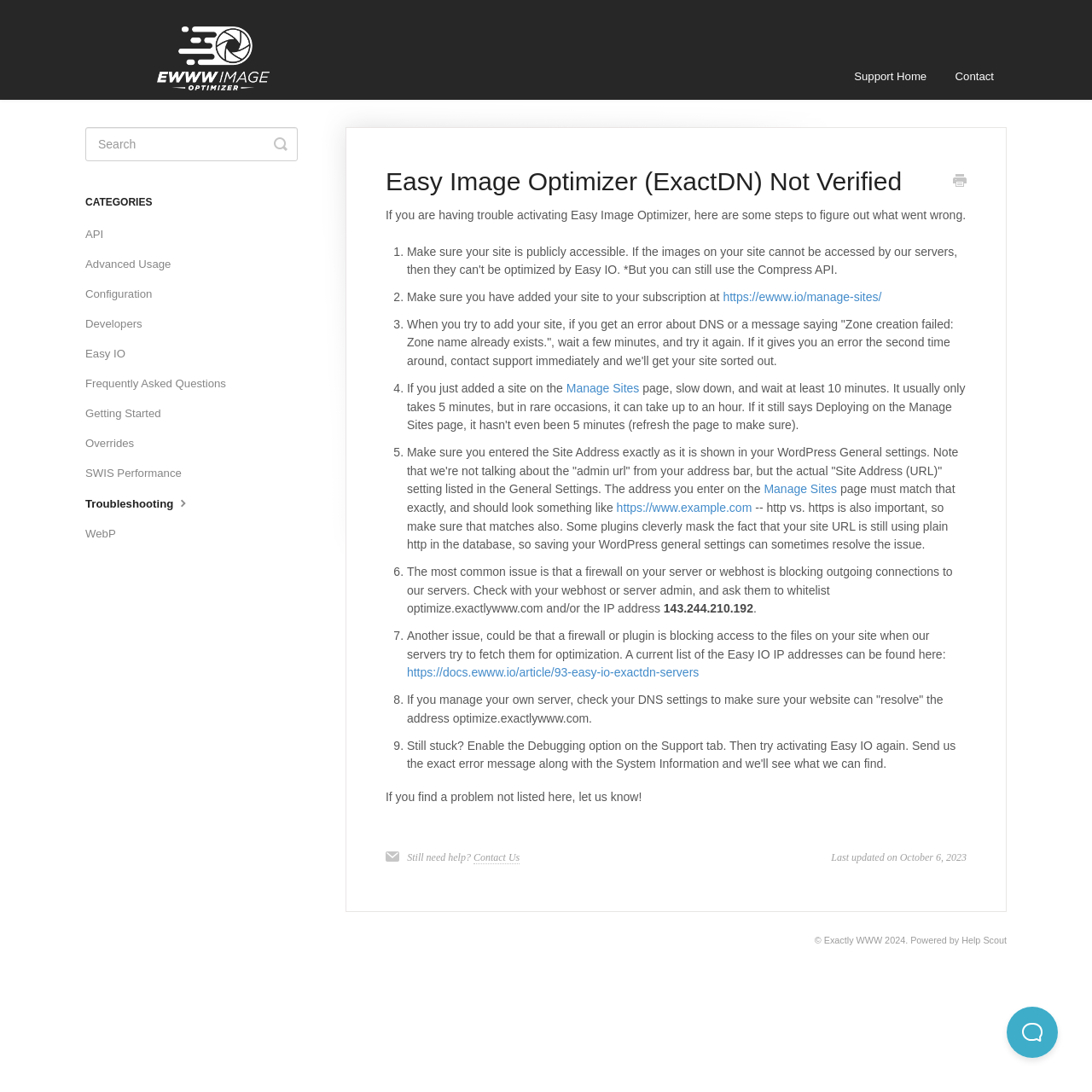Can you find the bounding box coordinates for the element that needs to be clicked to execute this instruction: "Click the 'Services' link"? The coordinates should be given as four float numbers between 0 and 1, i.e., [left, top, right, bottom].

None